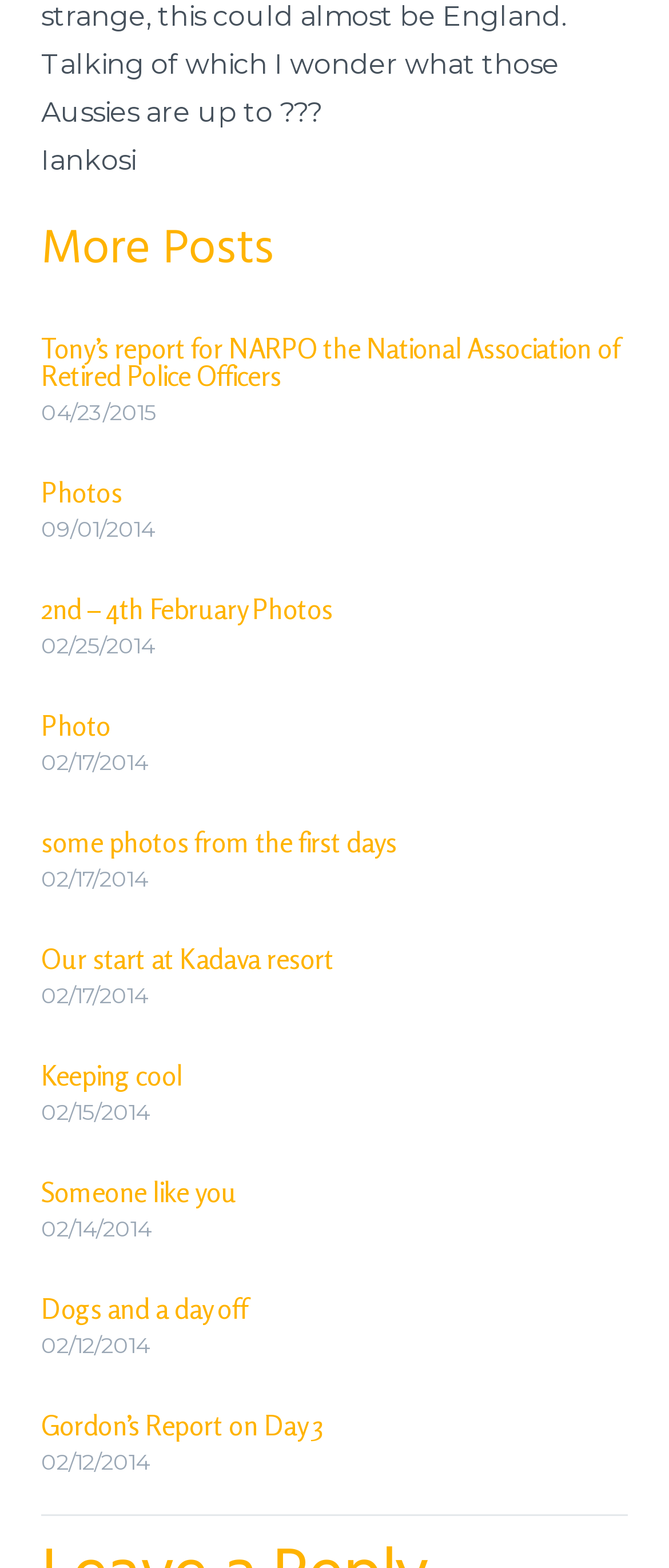What is the date of the last article?
From the screenshot, provide a brief answer in one word or phrase.

12 February 2014